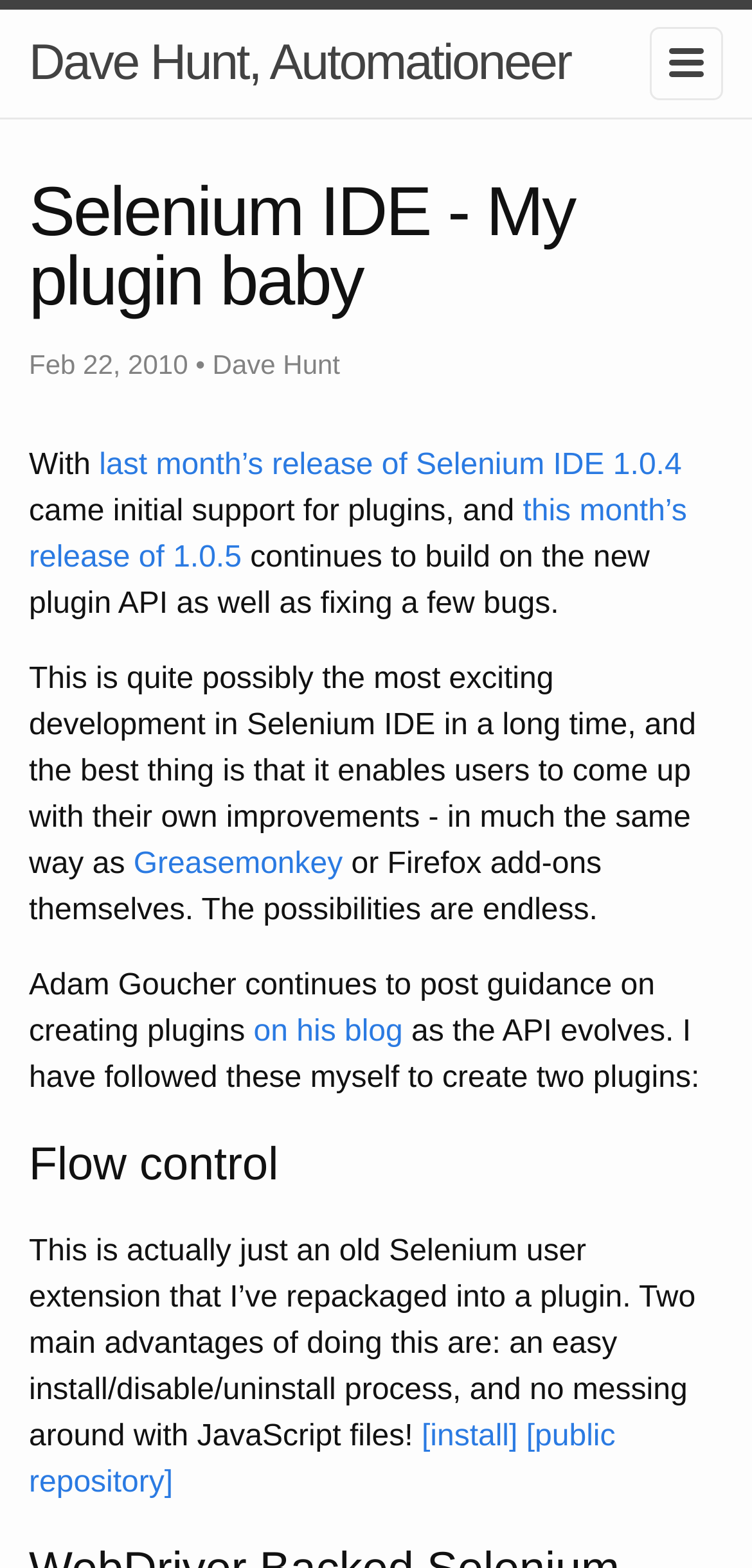What is the purpose of repackaging Selenium user extensions into plugins?
Your answer should be a single word or phrase derived from the screenshot.

Easy install/disable/uninstall process